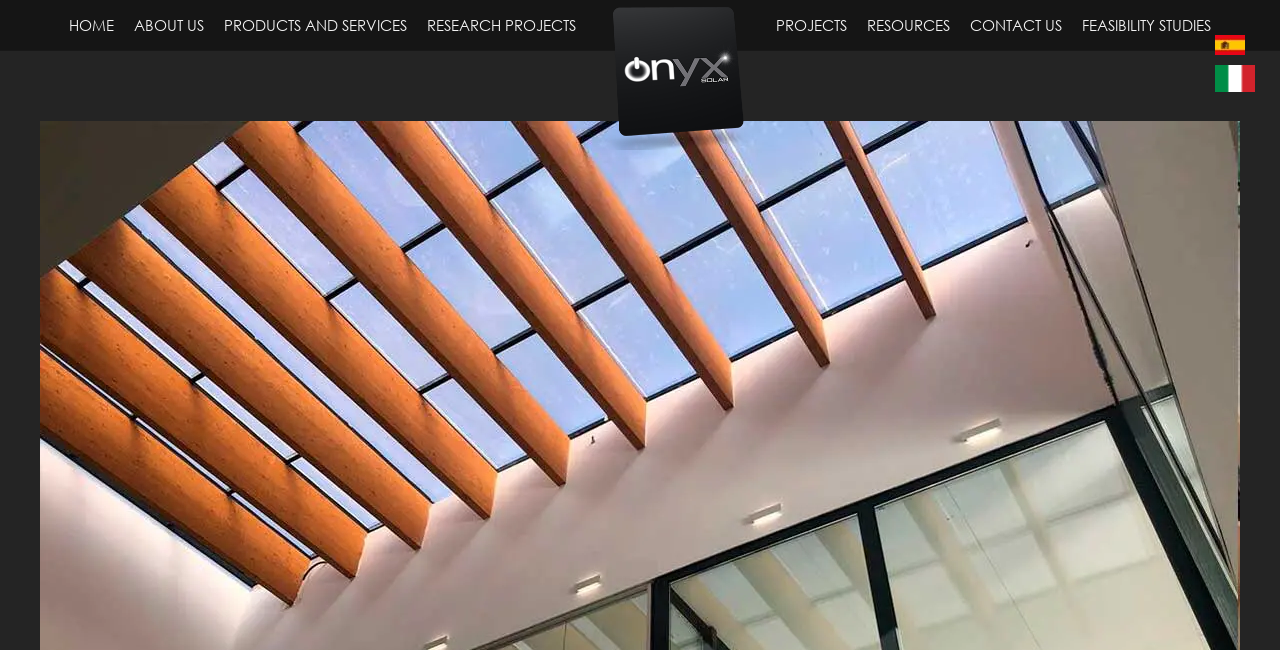Using the element description provided, determine the bounding box coordinates in the format (top-left x, top-left y, bottom-right x, bottom-right y). Ensure that all values are floating point numbers between 0 and 1. Element description: alt="Italiano (Italia)" title="Italiano (Italia)"

[0.949, 0.102, 0.98, 0.134]